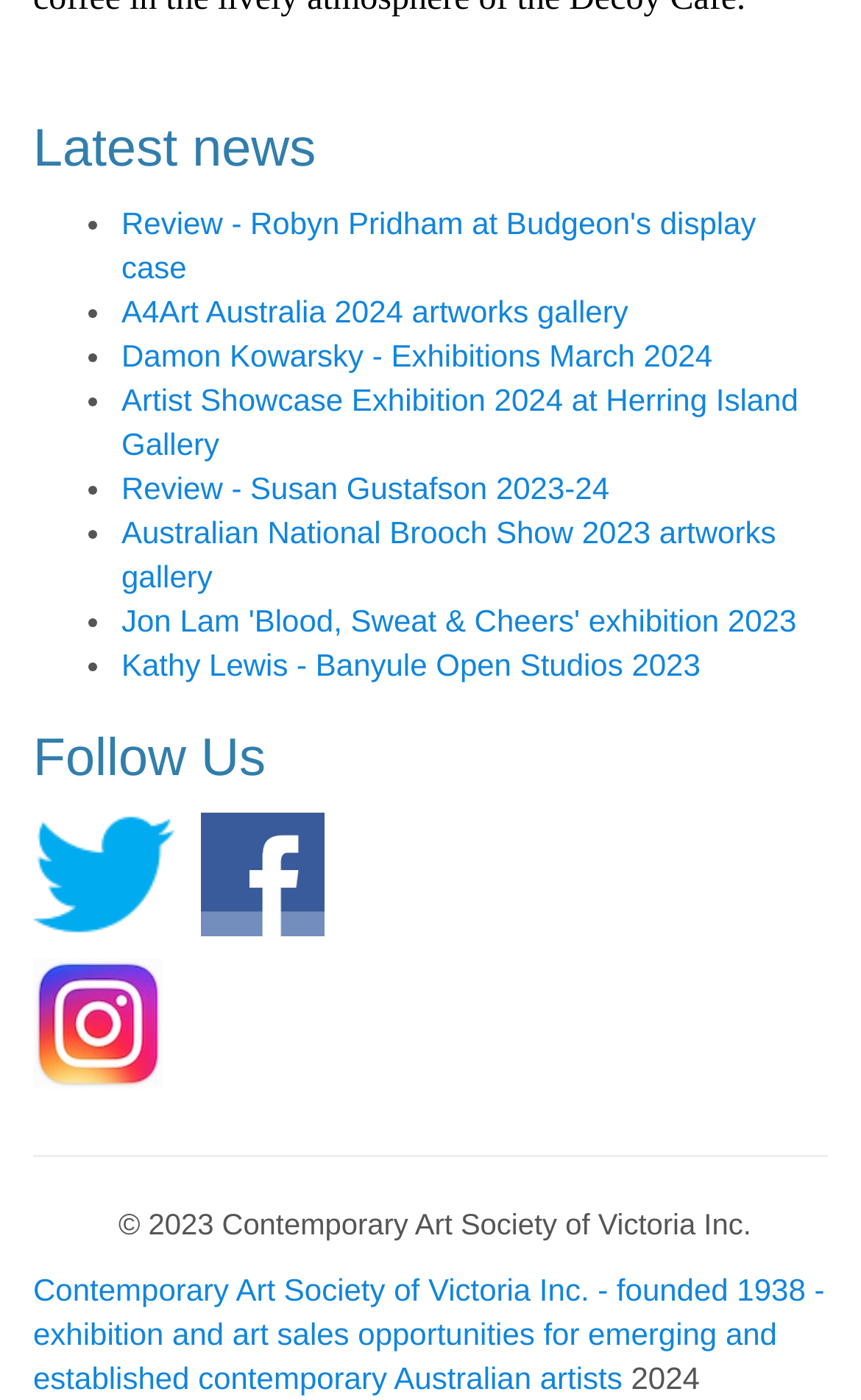What is the main topic of the webpage?
Please provide a single word or phrase as your answer based on the screenshot.

Art news and exhibitions